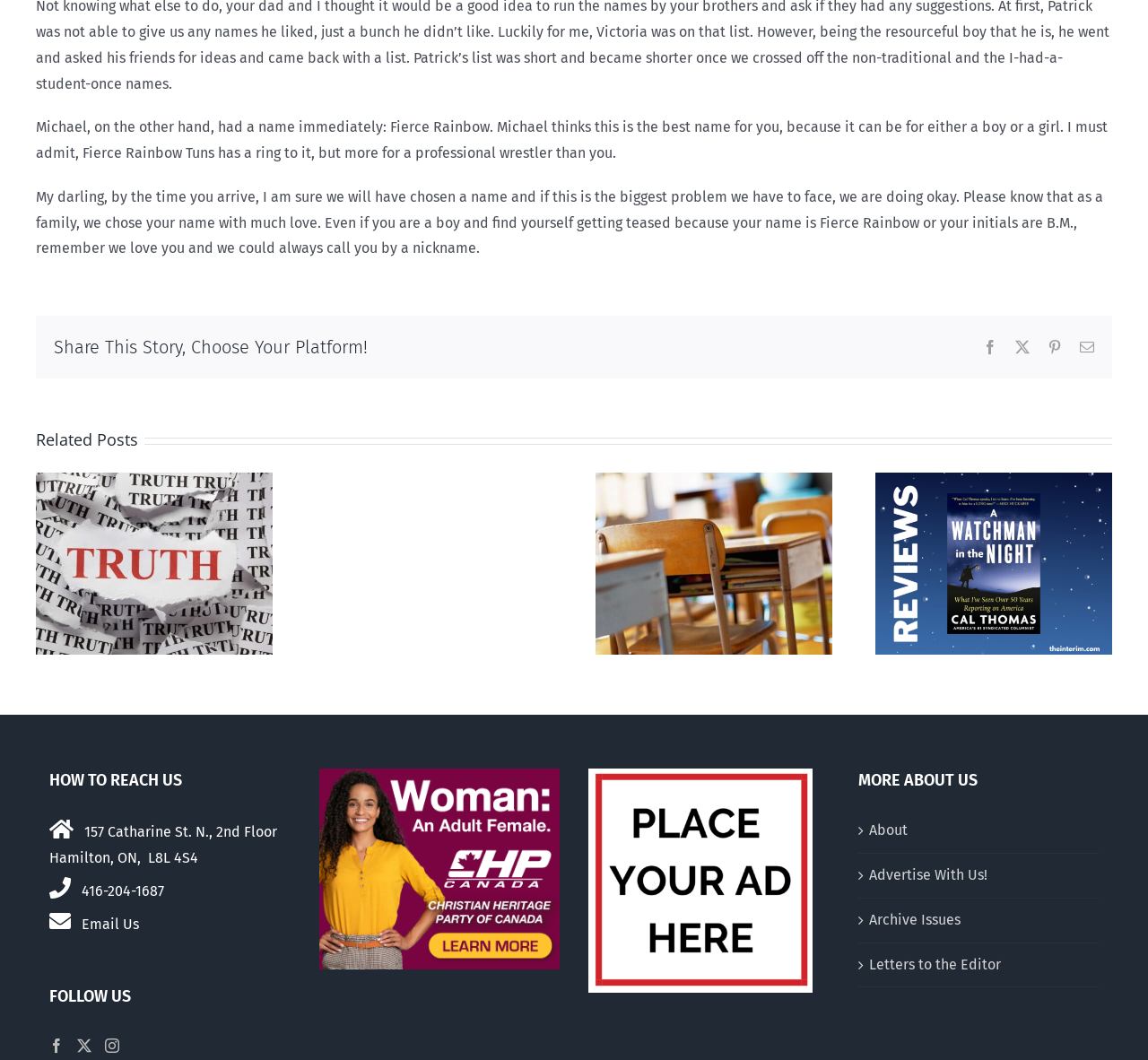Identify the bounding box coordinates for the region to click in order to carry out this instruction: "Read more about us". Provide the coordinates using four float numbers between 0 and 1, formatted as [left, top, right, bottom].

[0.757, 0.772, 0.949, 0.796]